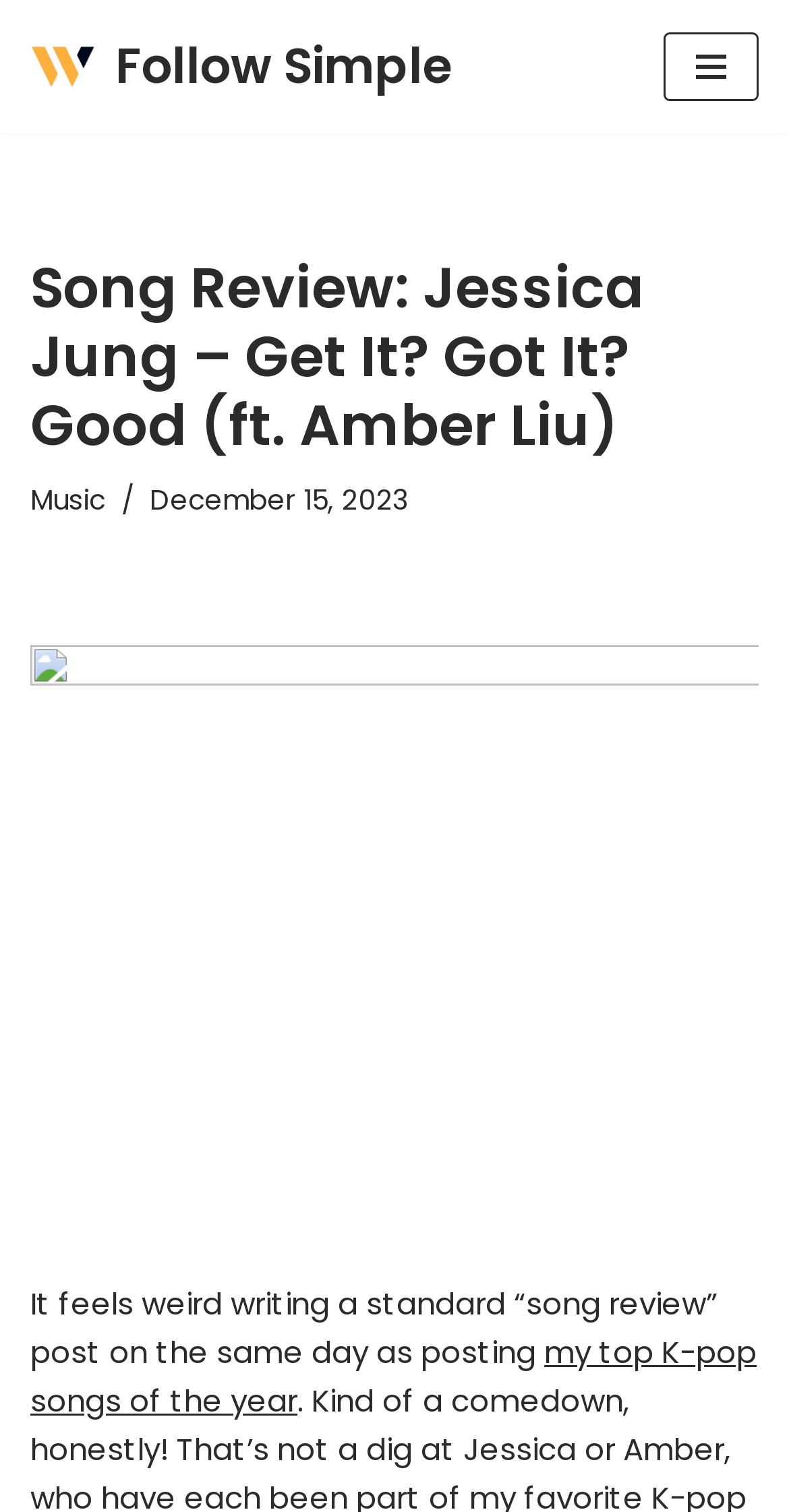From the webpage screenshot, predict the bounding box of the UI element that matches this description: "Navigation Menu".

[0.841, 0.022, 0.962, 0.067]